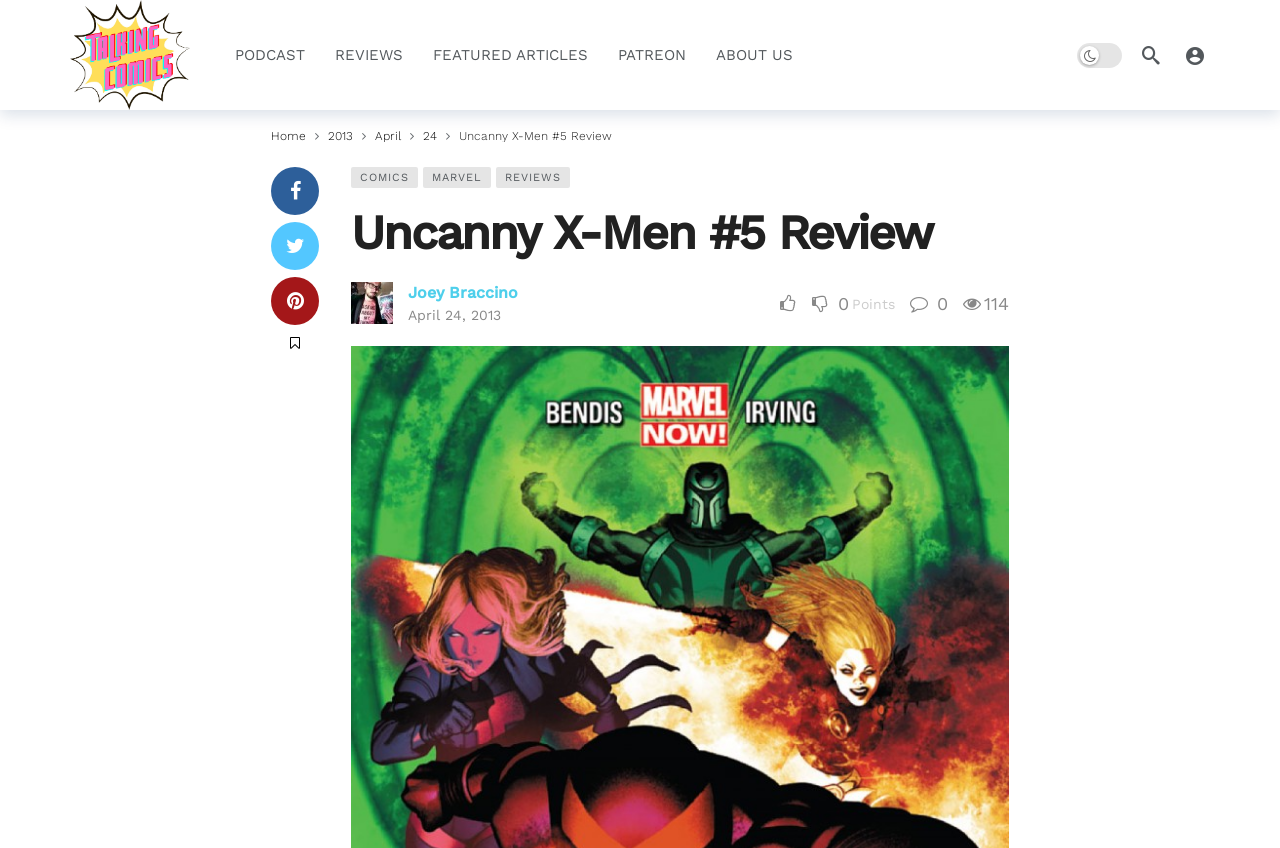Given the element description Home, predict the bounding box coordinates for the UI element in the webpage screenshot. The format should be (top-left x, top-left y, bottom-right x, bottom-right y), and the values should be between 0 and 1.

[0.212, 0.153, 0.239, 0.167]